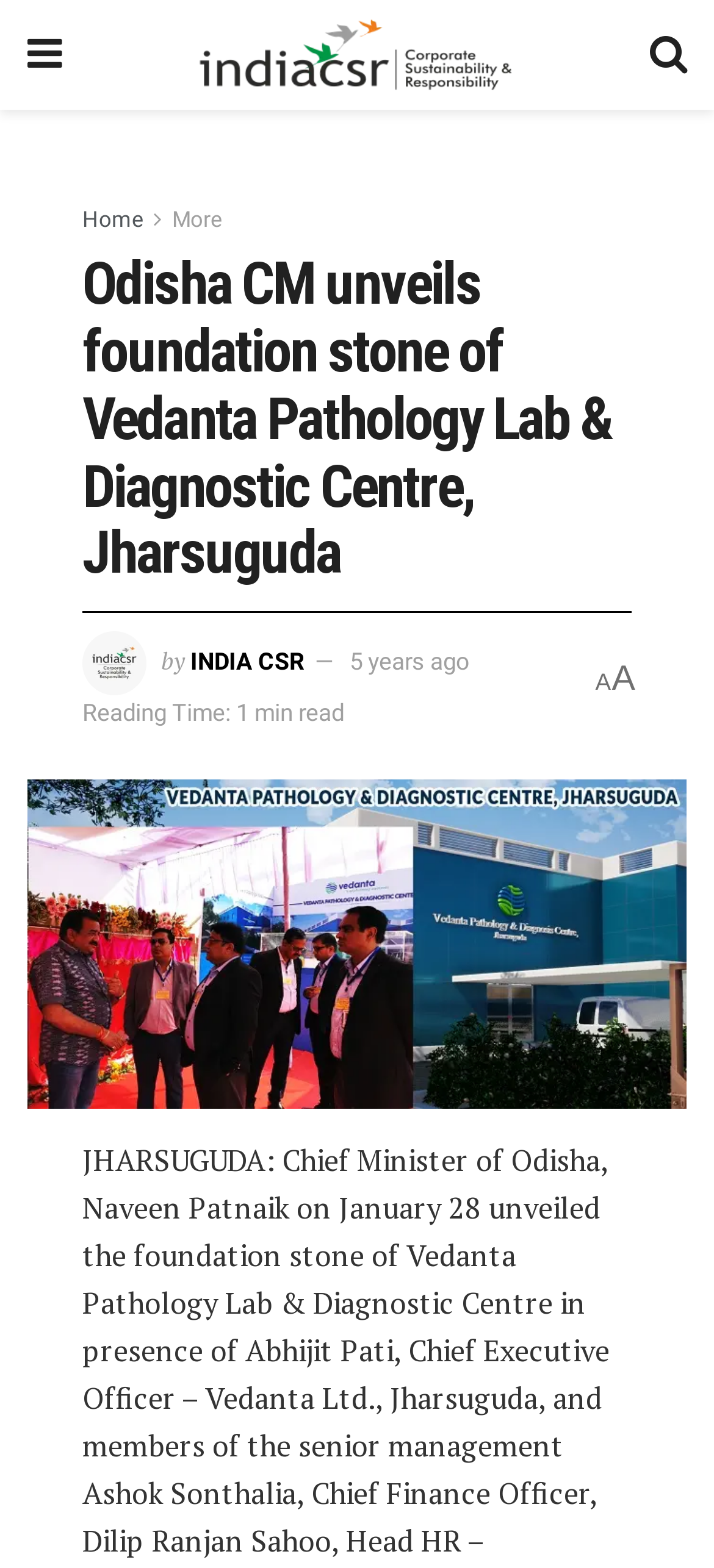Provide a brief response to the question below using a single word or phrase: 
How long does it take to read the article?

1 min read